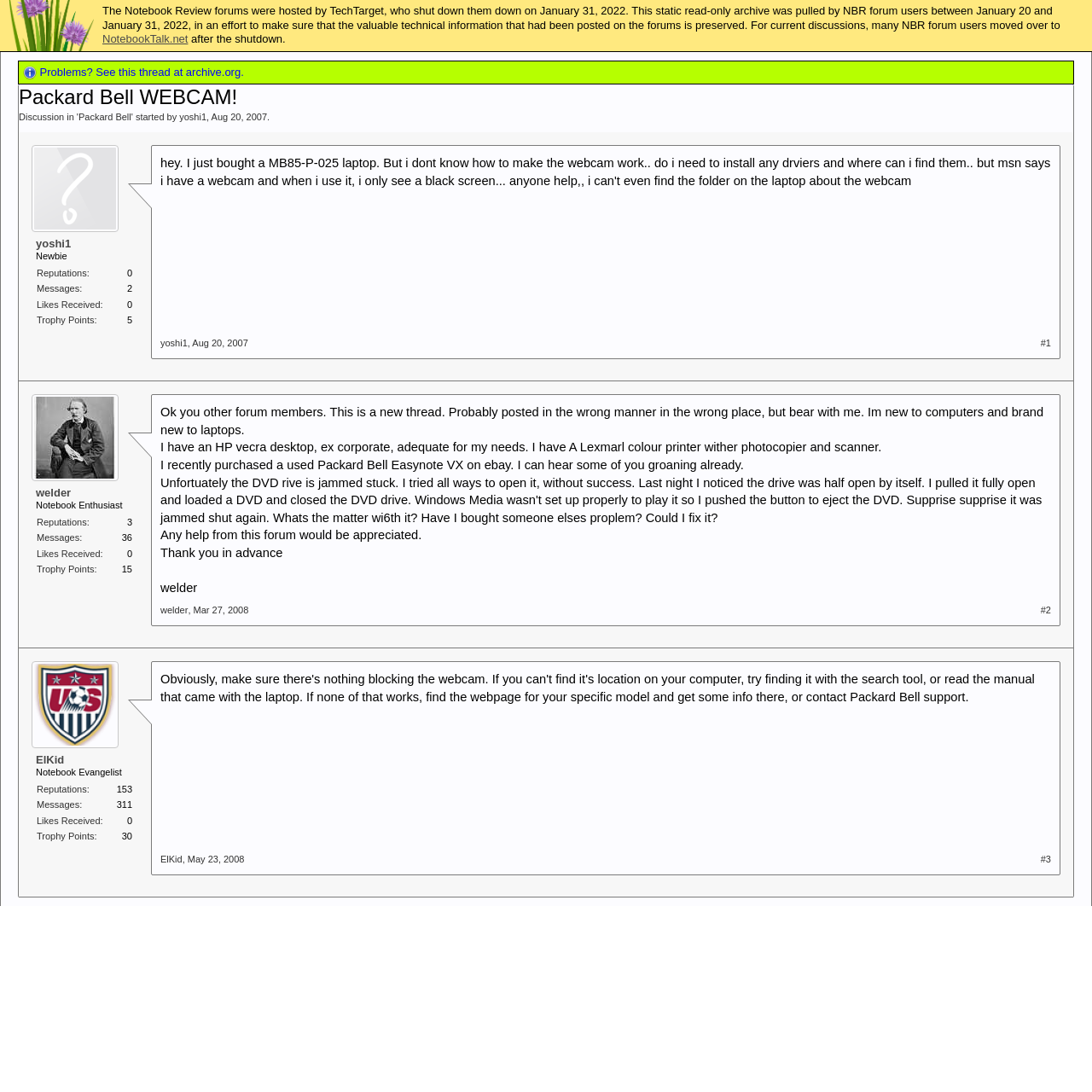Identify the bounding box coordinates of the region that should be clicked to execute the following instruction: "View the thread at archive.org".

[0.021, 0.06, 0.223, 0.071]